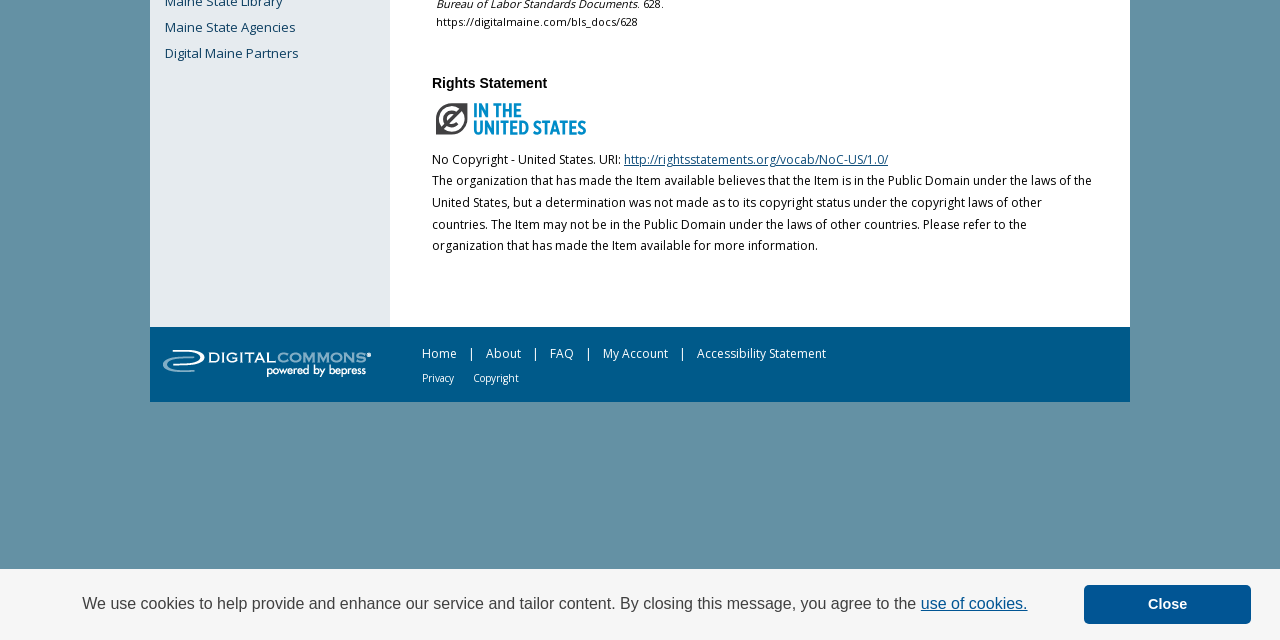Given the description of a UI element: "Elsevier - Digital Commons", identify the bounding box coordinates of the matching element in the webpage screenshot.

[0.117, 0.511, 0.305, 0.628]